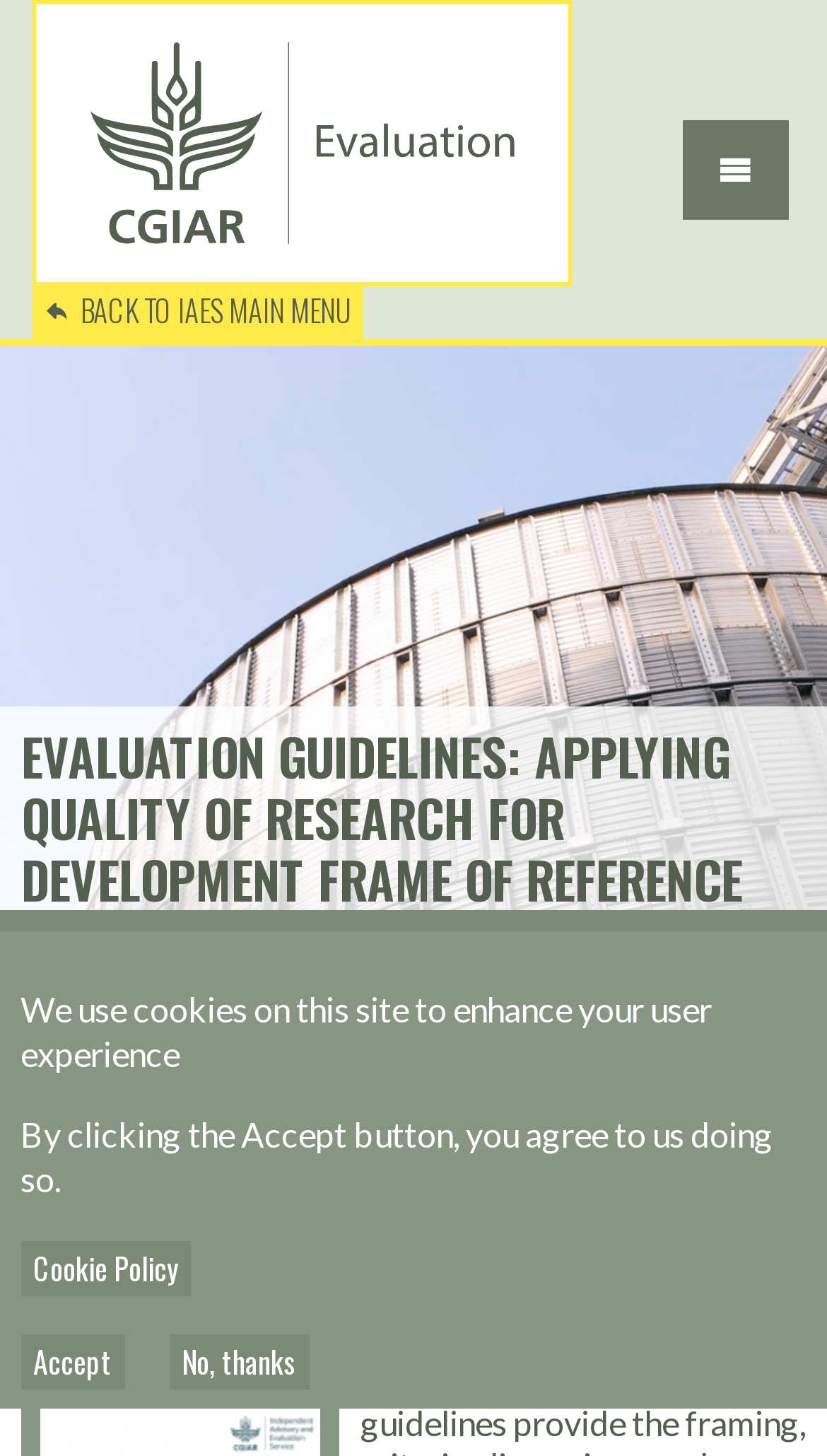Provide a one-word or short-phrase answer to the question:
What is the direction of the arrow icon in the link element?

back